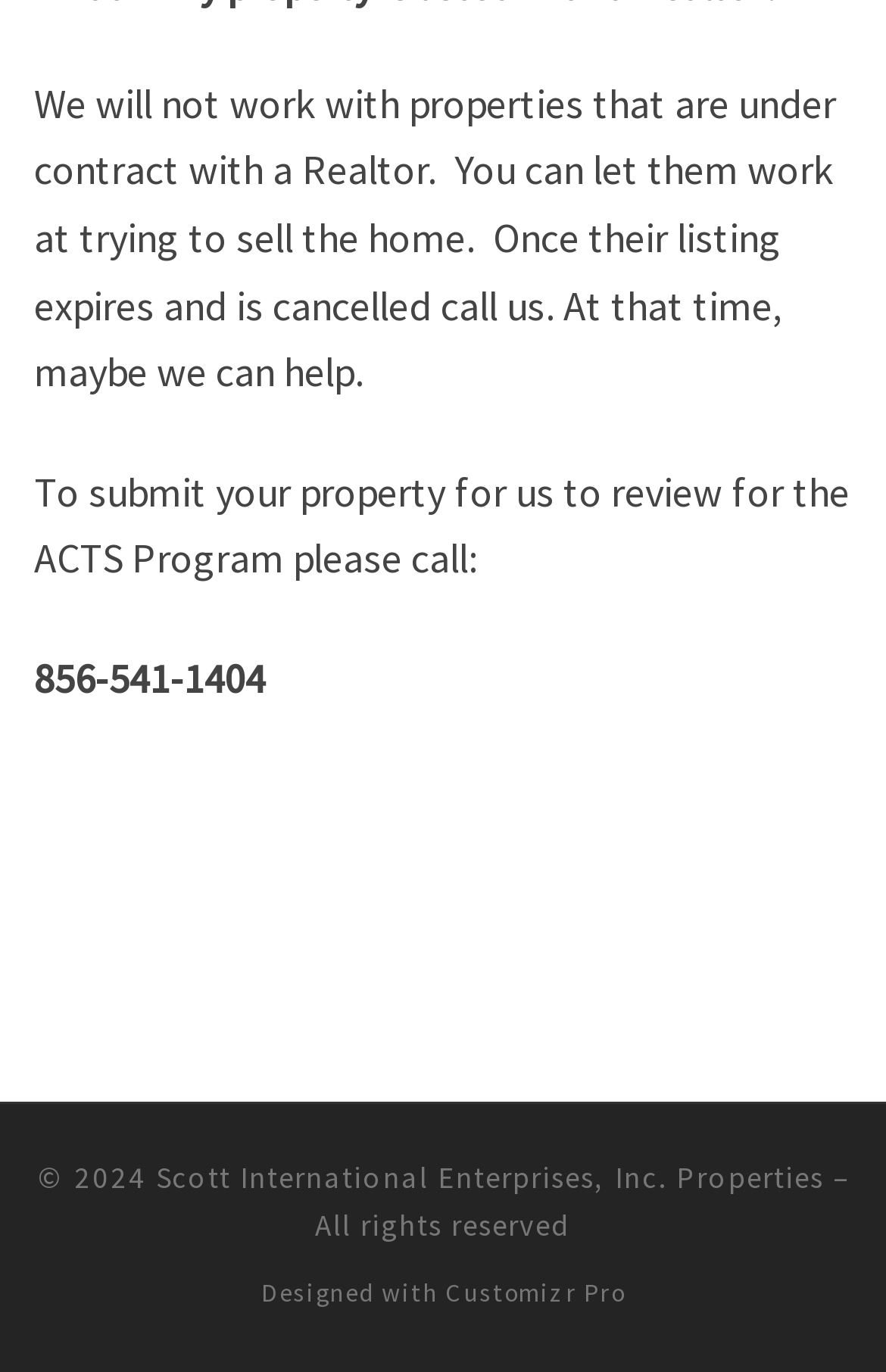Please determine the bounding box coordinates for the UI element described as: "Scott International Enterprises, Inc. Properties".

[0.176, 0.845, 0.929, 0.873]